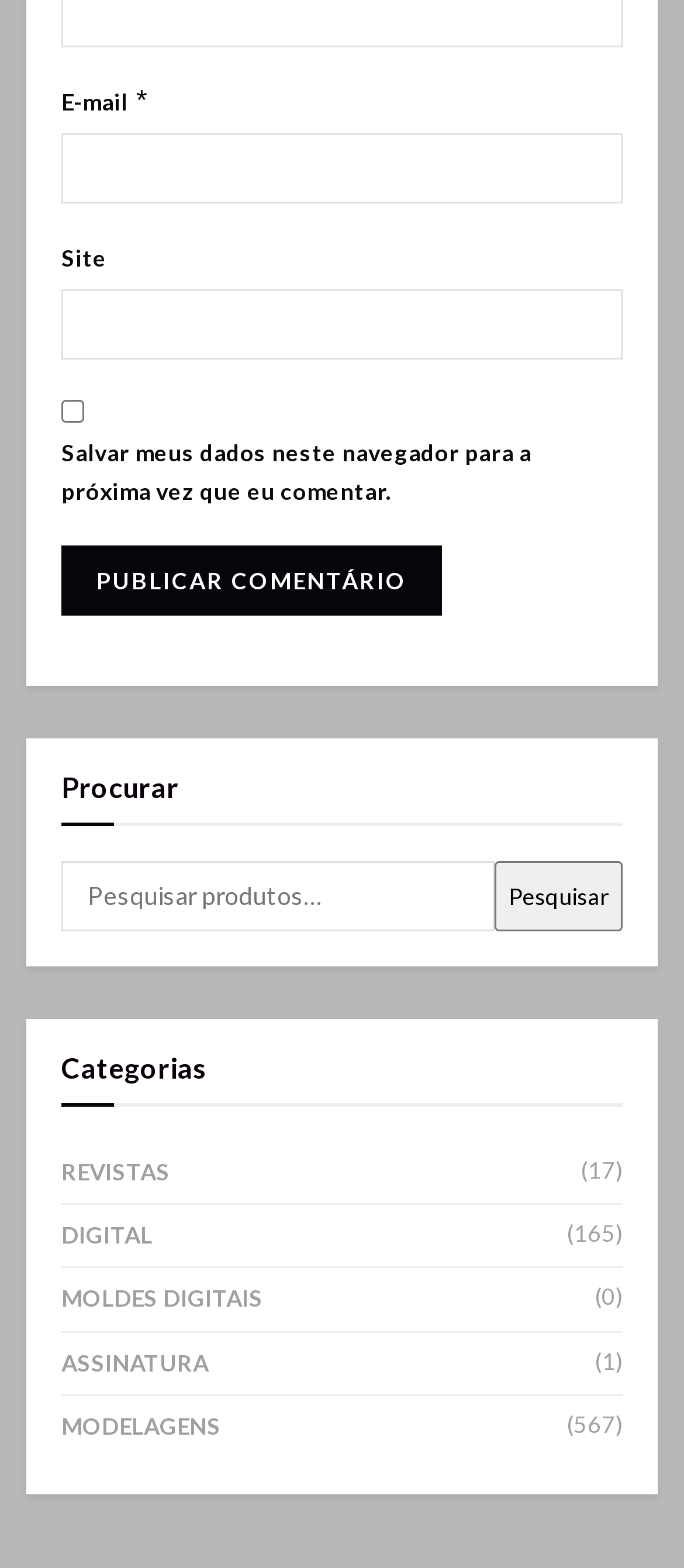How many categories are there?
Using the image, provide a detailed and thorough answer to the question.

I counted the number of links under the 'Categorias' heading, which are 'REVISTAS', 'DIGITAL', 'MOLDES DIGITAIS', 'ASSINATURA', and 'MODELAGENS'. Therefore, there are 5 categories.